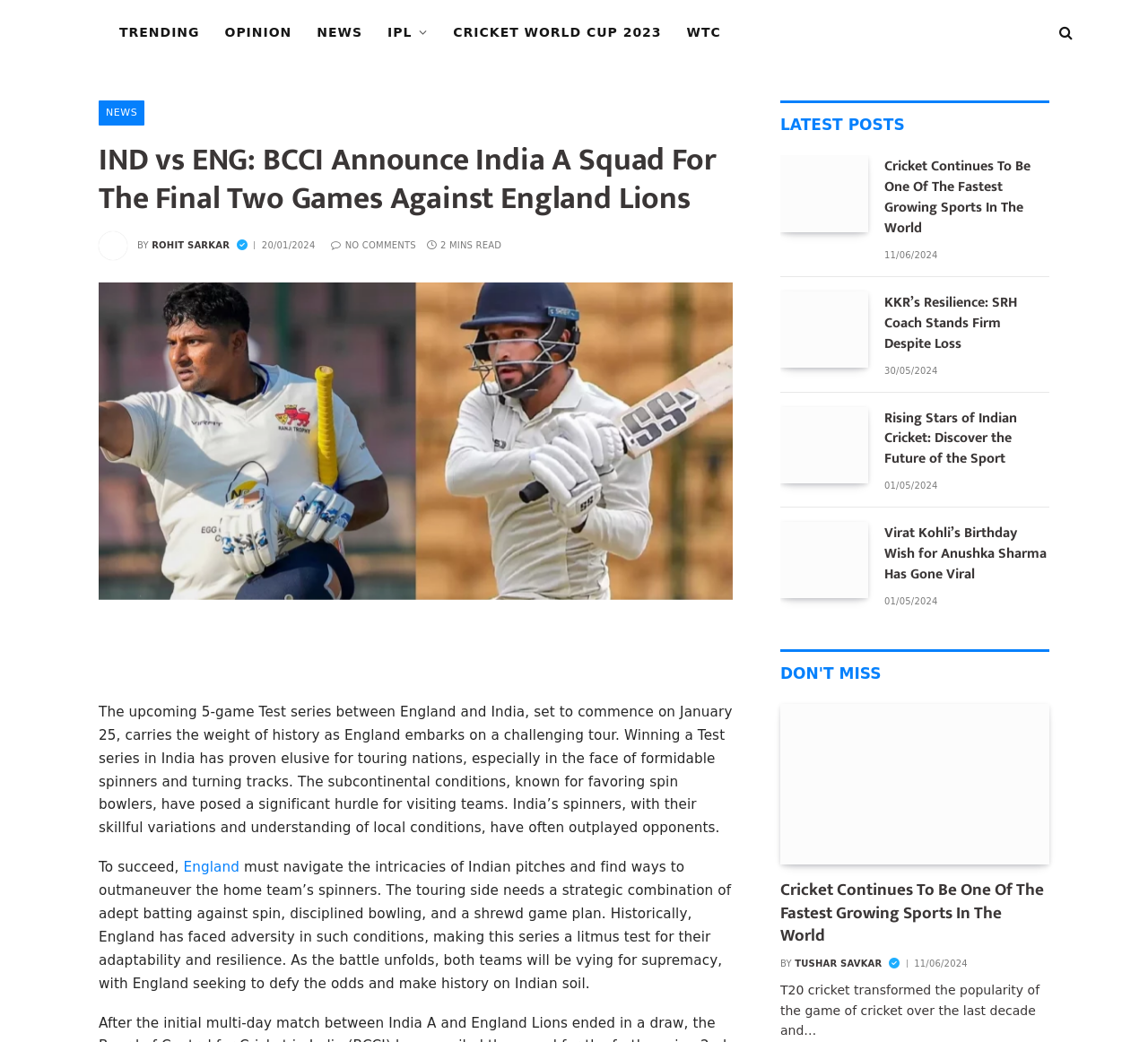Examine the screenshot and answer the question in as much detail as possible: What is the date of the article?

The date of the article is 20/01/2024, as shown in the timestamp below the author's name.